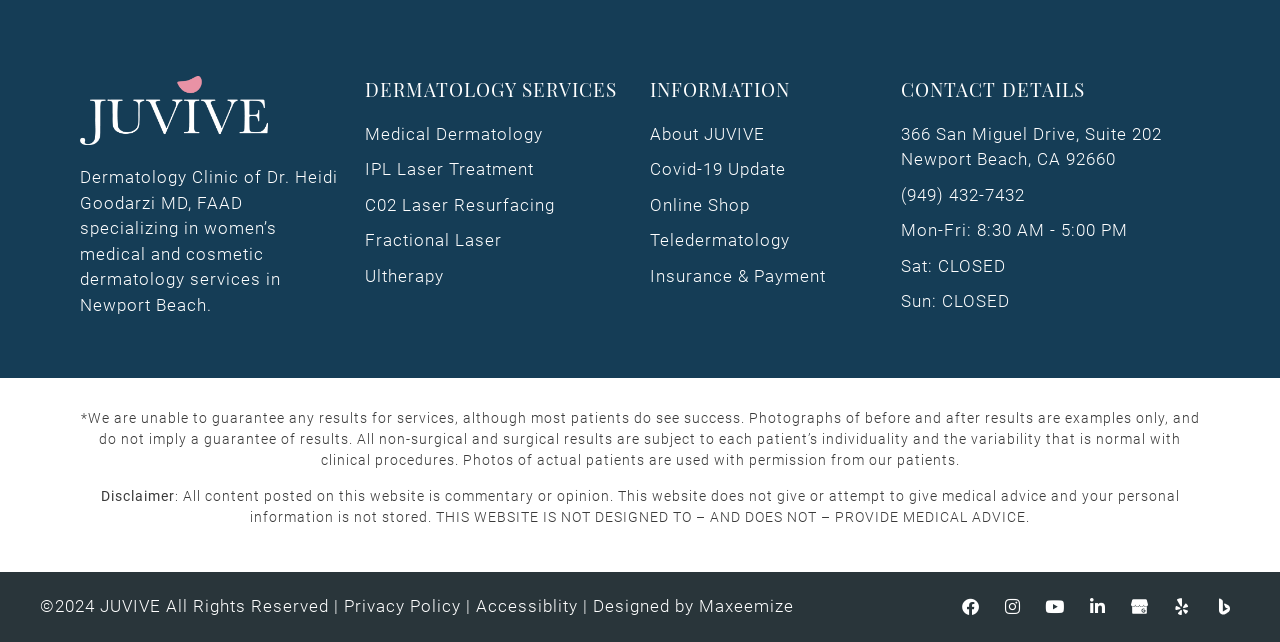Find the bounding box coordinates of the element I should click to carry out the following instruction: "Click on the 'Medical Dermatology' link".

[0.285, 0.19, 0.492, 0.229]